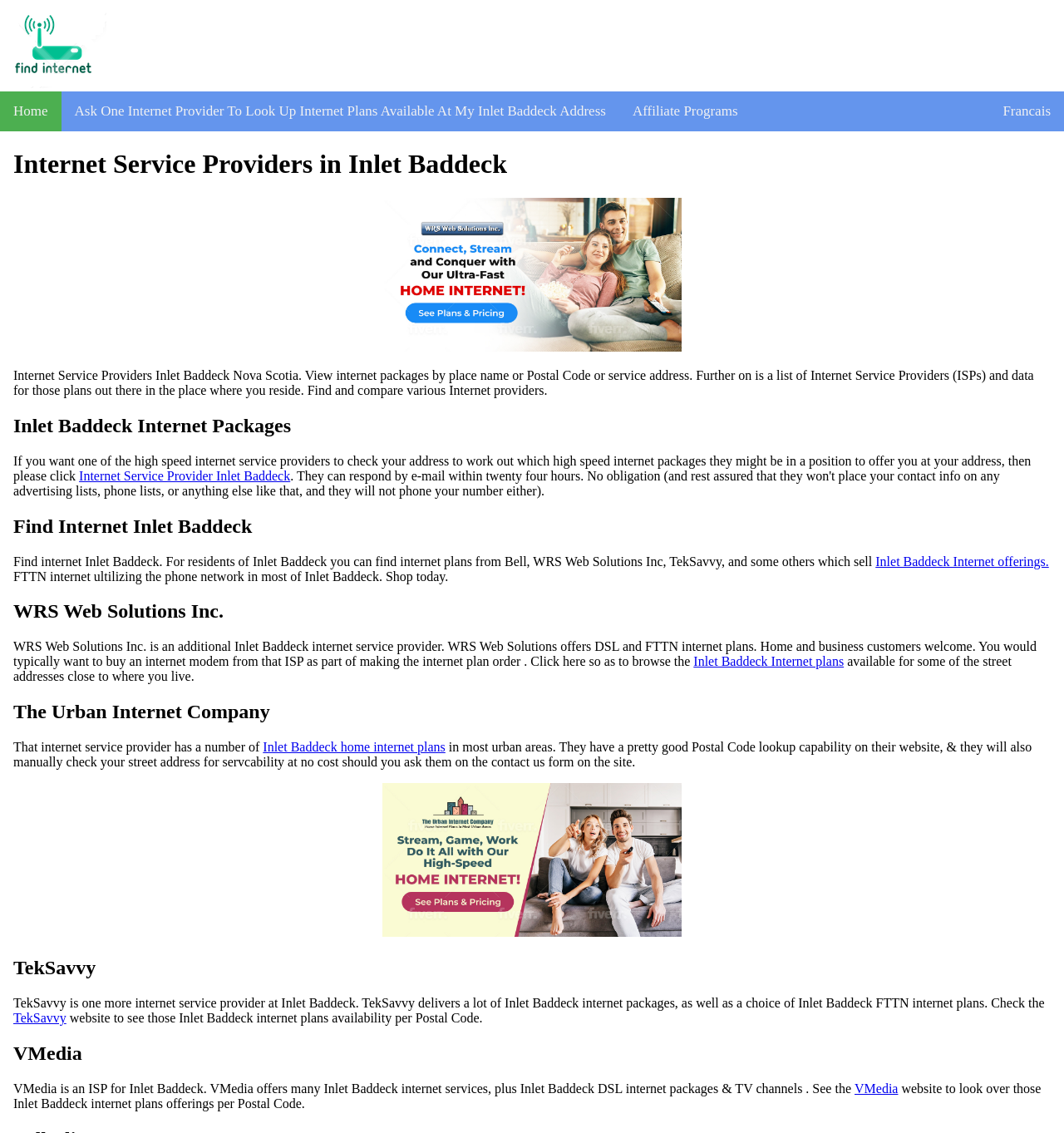Identify the bounding box coordinates of the specific part of the webpage to click to complete this instruction: "View products from Melbourne Etching Supplies".

None